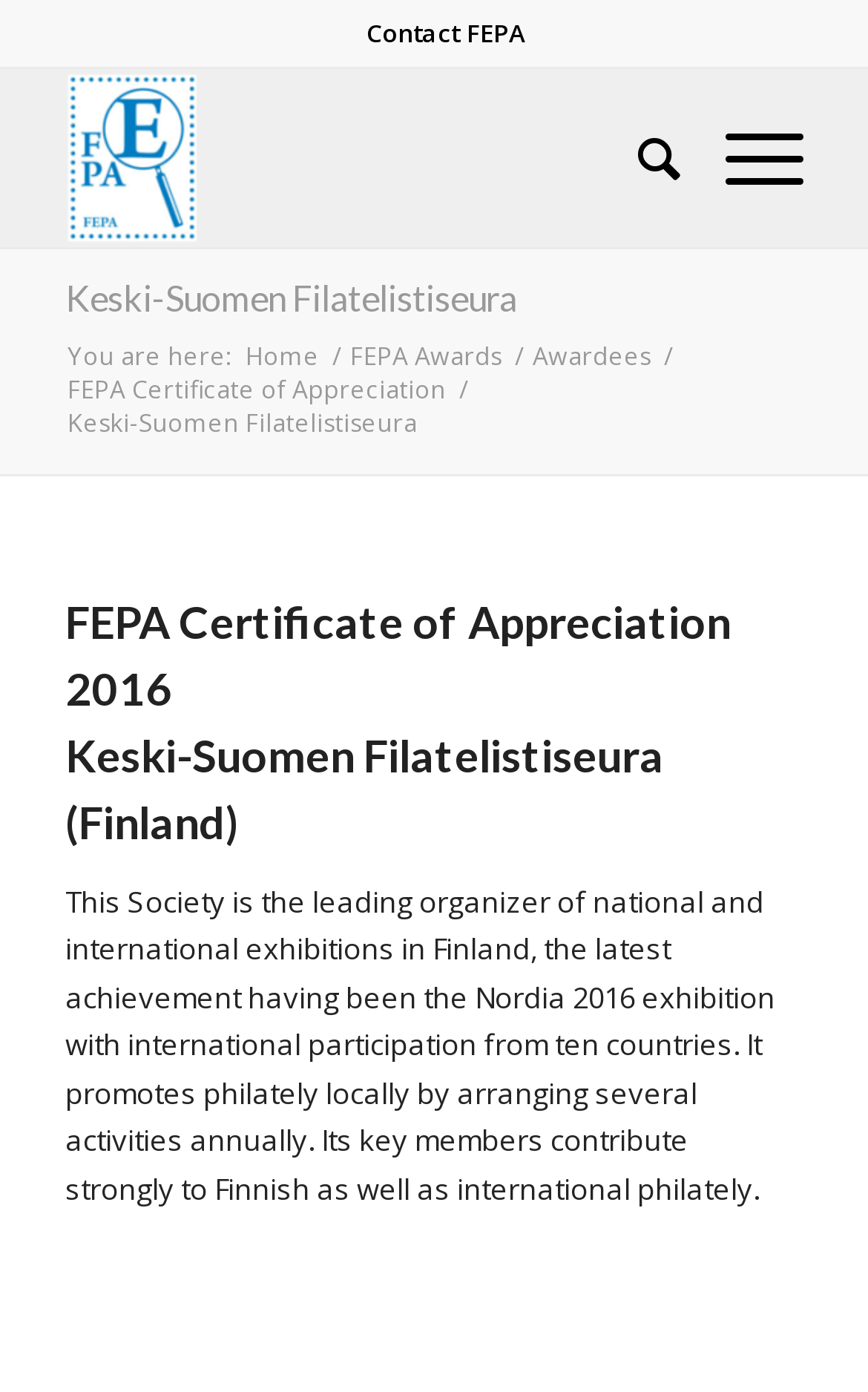How many countries participated in the Nordia 2016 exhibition?
Based on the image, provide a one-word or brief-phrase response.

Ten